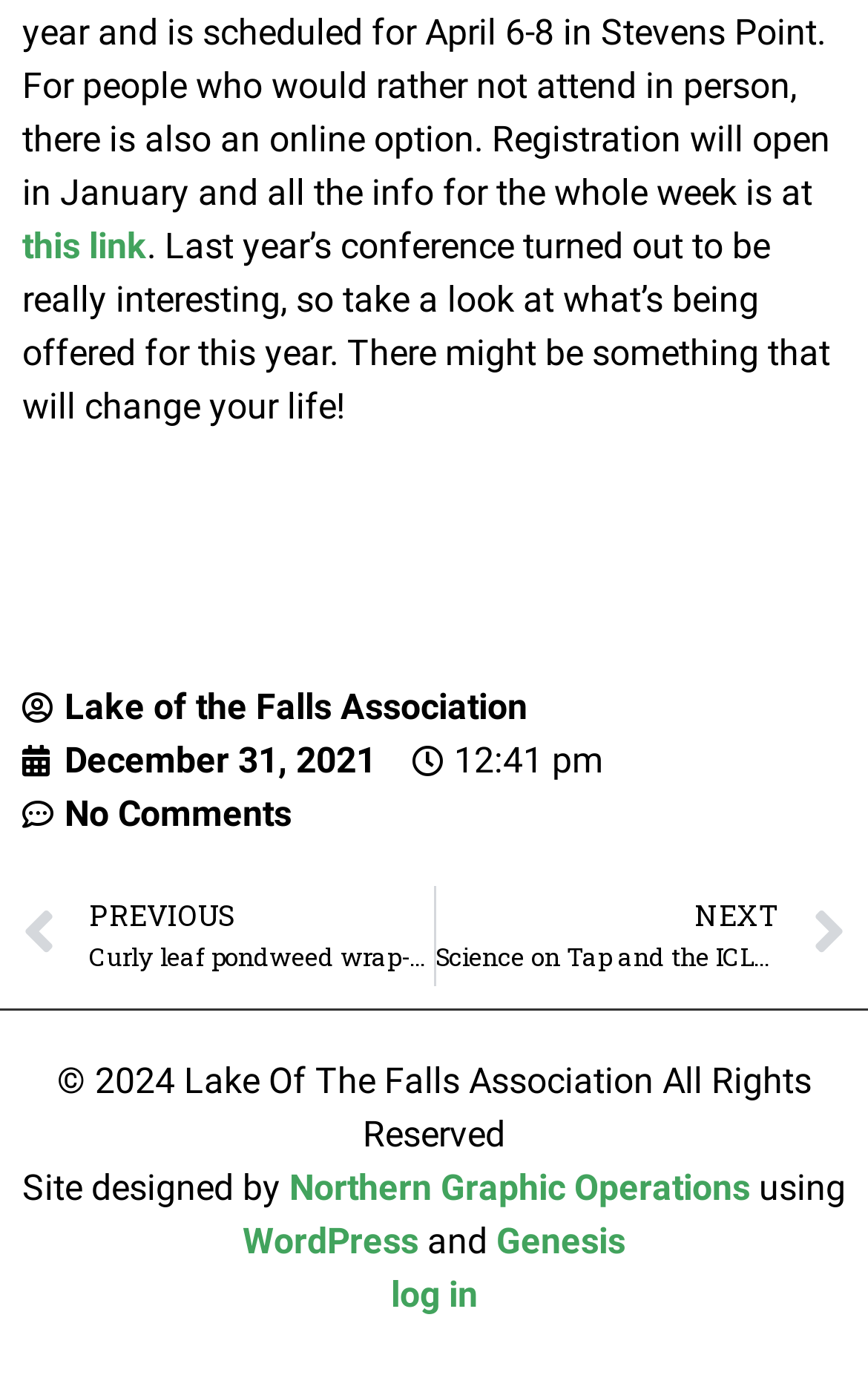What is the name of the platform used to design the site?
Based on the visual, give a brief answer using one word or a short phrase.

WordPress